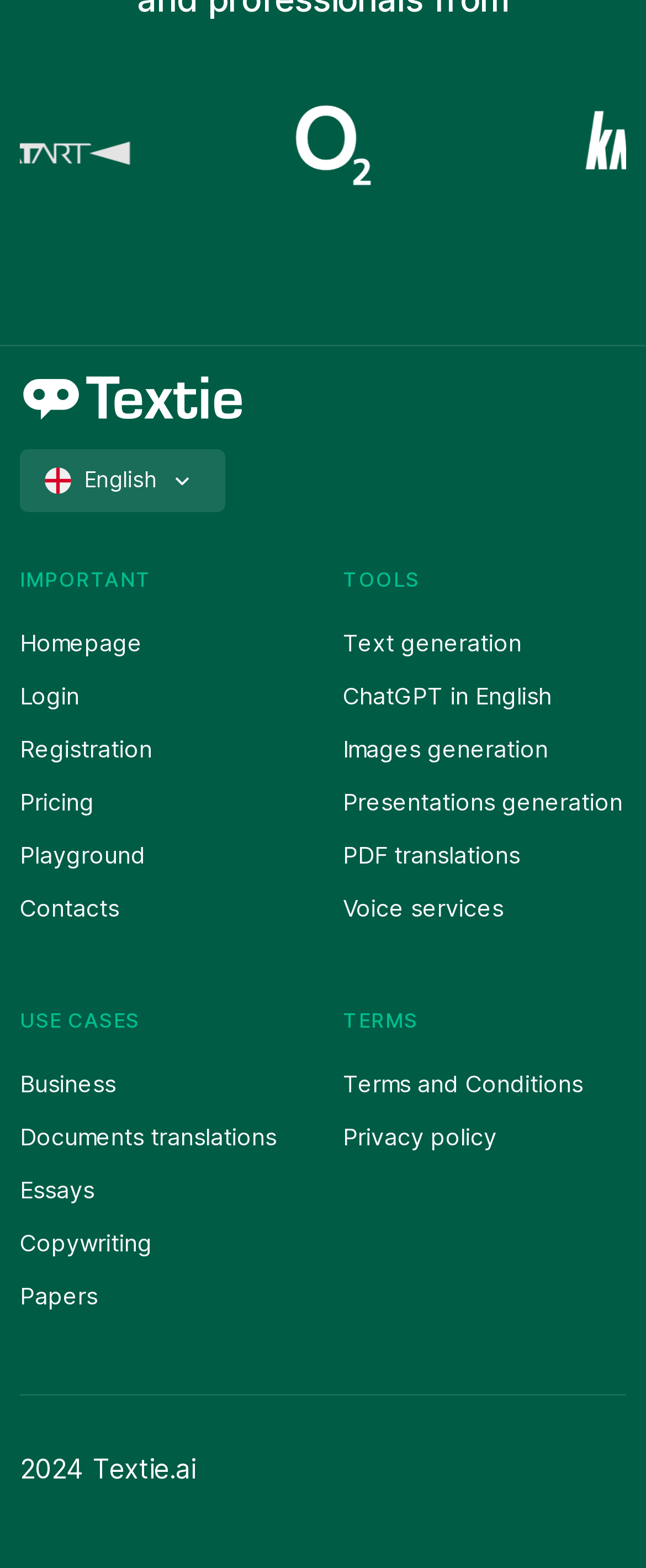Identify the bounding box coordinates of the specific part of the webpage to click to complete this instruction: "Click the Textie link".

[0.031, 0.242, 0.379, 0.263]